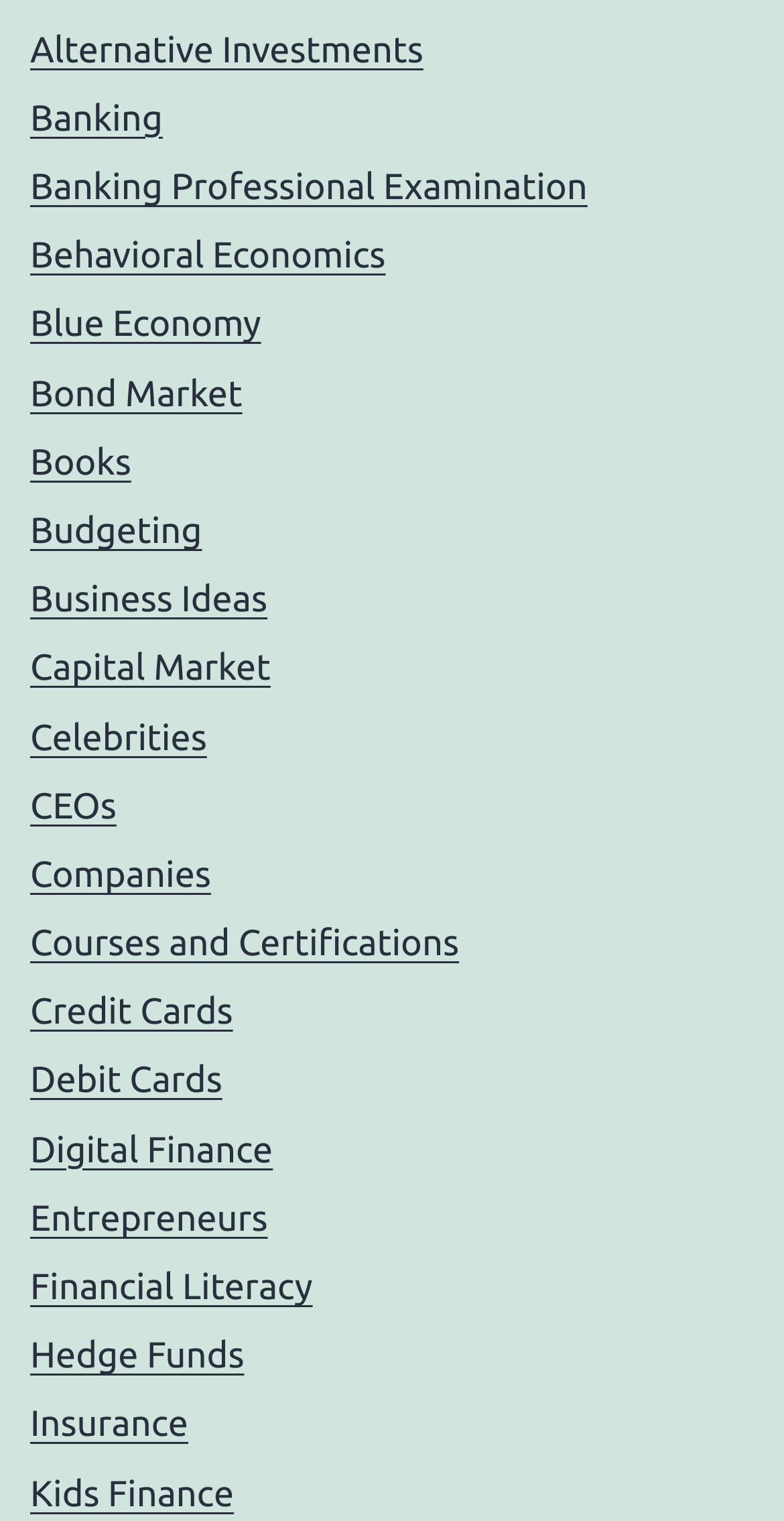Could you specify the bounding box coordinates for the clickable section to complete the following instruction: "View Media tag"?

None